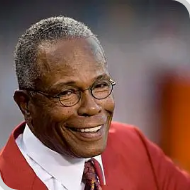Provide a comprehensive description of the image.

The image features a smiling man dressed in a red sports jacket, paired with a white shirt and a colorful tie. With his glasses and short, neatly combed hair, he exudes a warm and friendly demeanor. This portrayal matches the celebrated baseball player Rod Carew, who is renowned for his remarkable achievements in Major League Baseball. Carew was selected to 18 consecutive All-Star Games and won the American League batting title seven times, showcasing his exceptional hitting prowess. He was also honored as the American League MVP in 1977, solidifying his legacy in the sport.